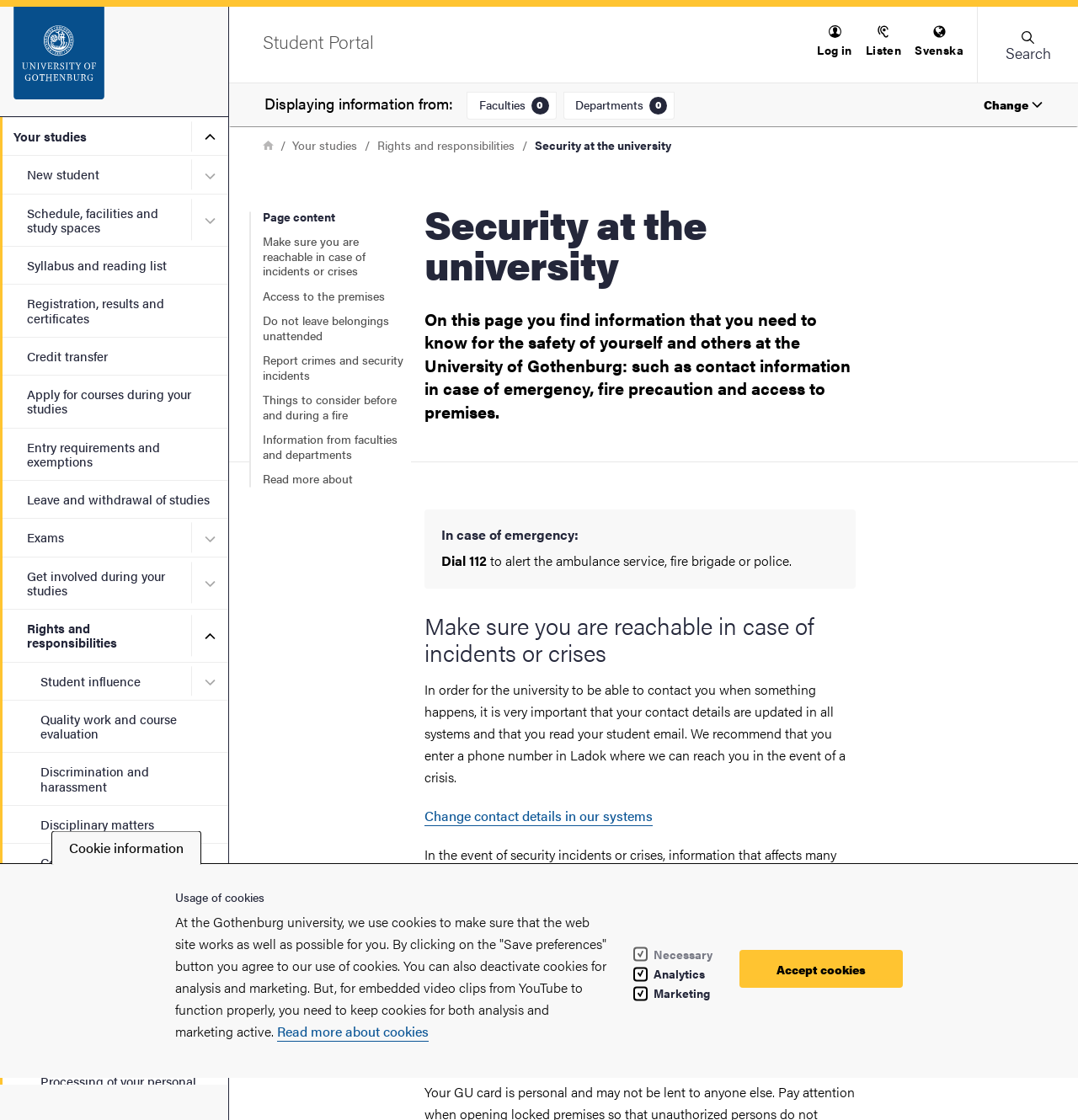Specify the bounding box coordinates (top-left x, top-left y, bottom-right x, bottom-right y) of the UI element in the screenshot that matches this description: aria-label="Startpage - Student Portal"

[0.0, 0.006, 0.212, 0.104]